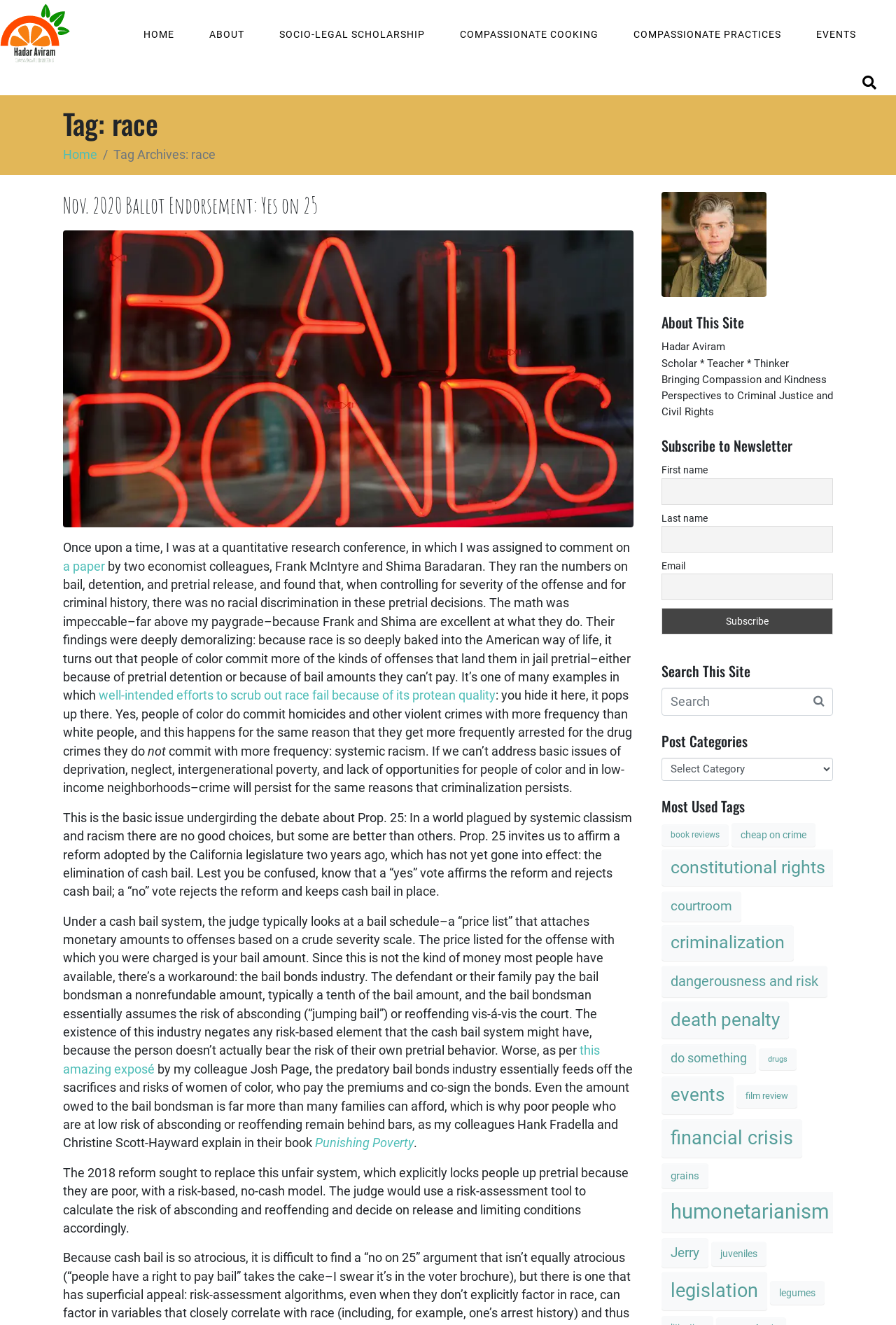Answer the following query with a single word or phrase:
What is the author's name?

Hadar Aviram